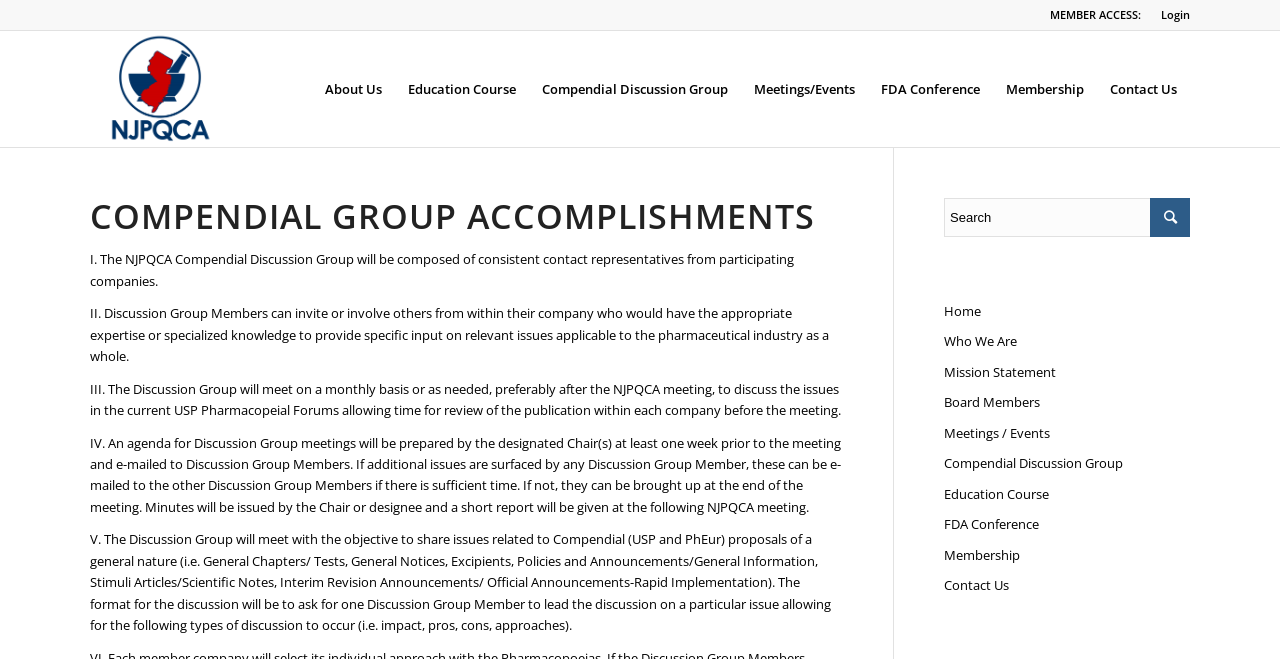What is the purpose of the Compendial Discussion Group?
Please use the visual content to give a single word or phrase answer.

To share issues related to Compendial proposals